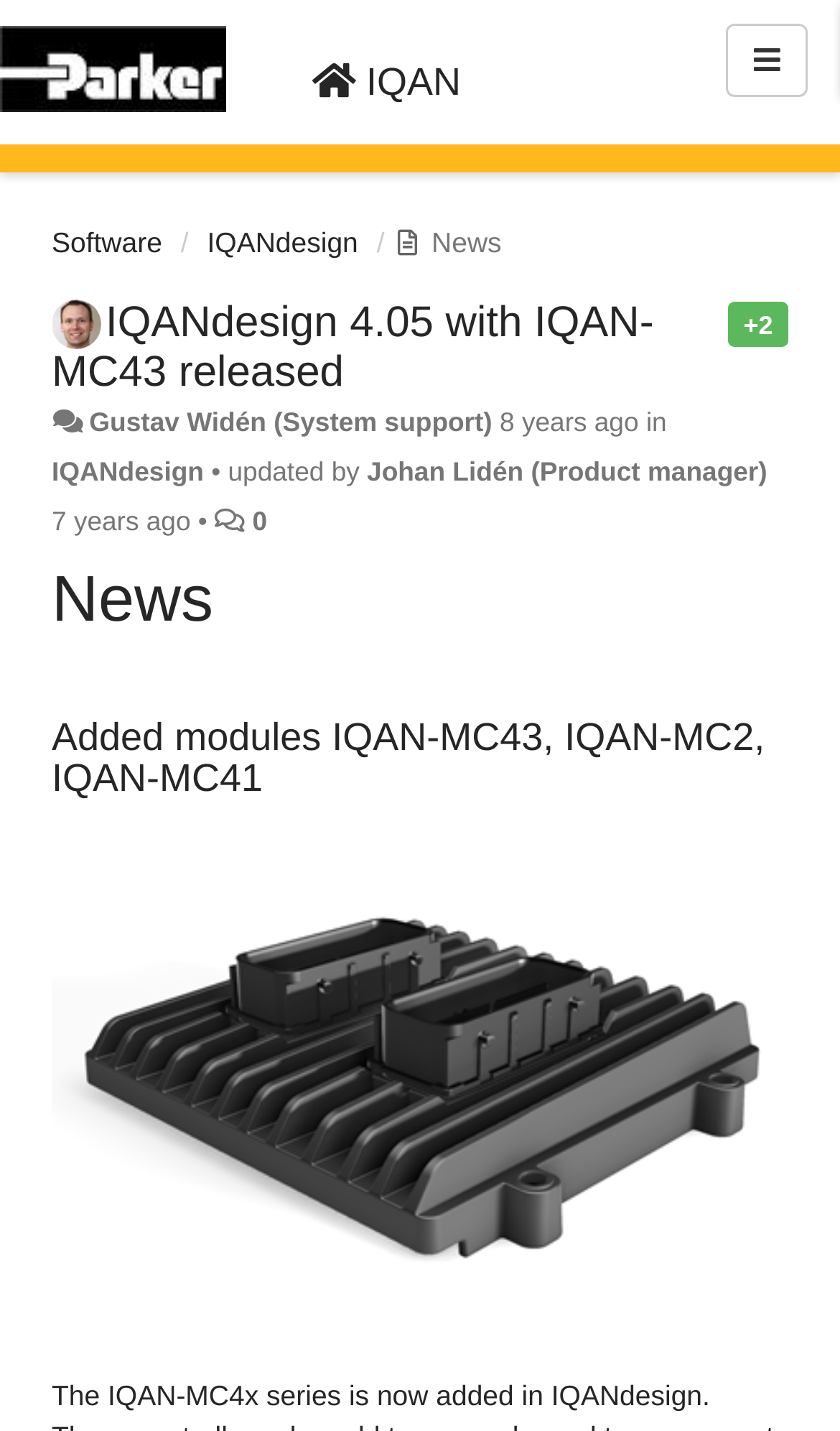Please identify the bounding box coordinates of the element's region that needs to be clicked to fulfill the following instruction: "Click on the IQANdesign 4.05 with IQAN-MC43 released link". The bounding box coordinates should consist of four float numbers between 0 and 1, i.e., [left, top, right, bottom].

[0.062, 0.209, 0.778, 0.276]